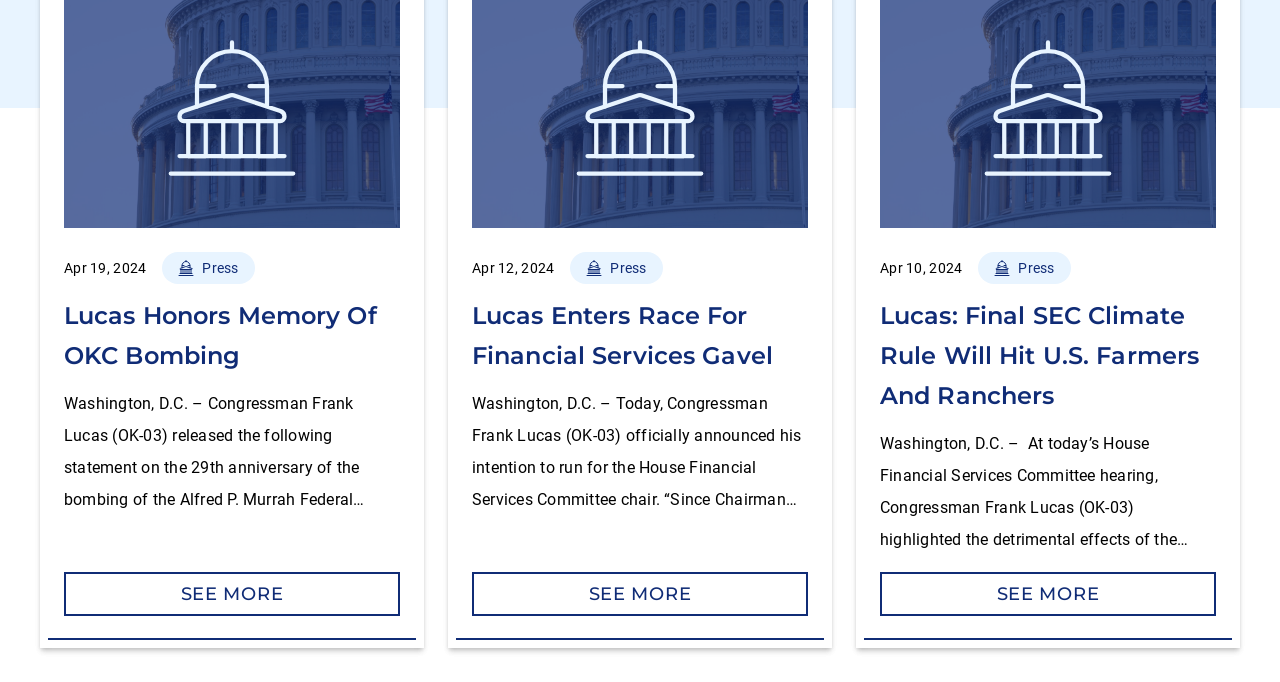Locate the bounding box coordinates of the element's region that should be clicked to carry out the following instruction: "Click Press". The coordinates need to be four float numbers between 0 and 1, i.e., [left, top, right, bottom].

[0.127, 0.386, 0.199, 0.409]